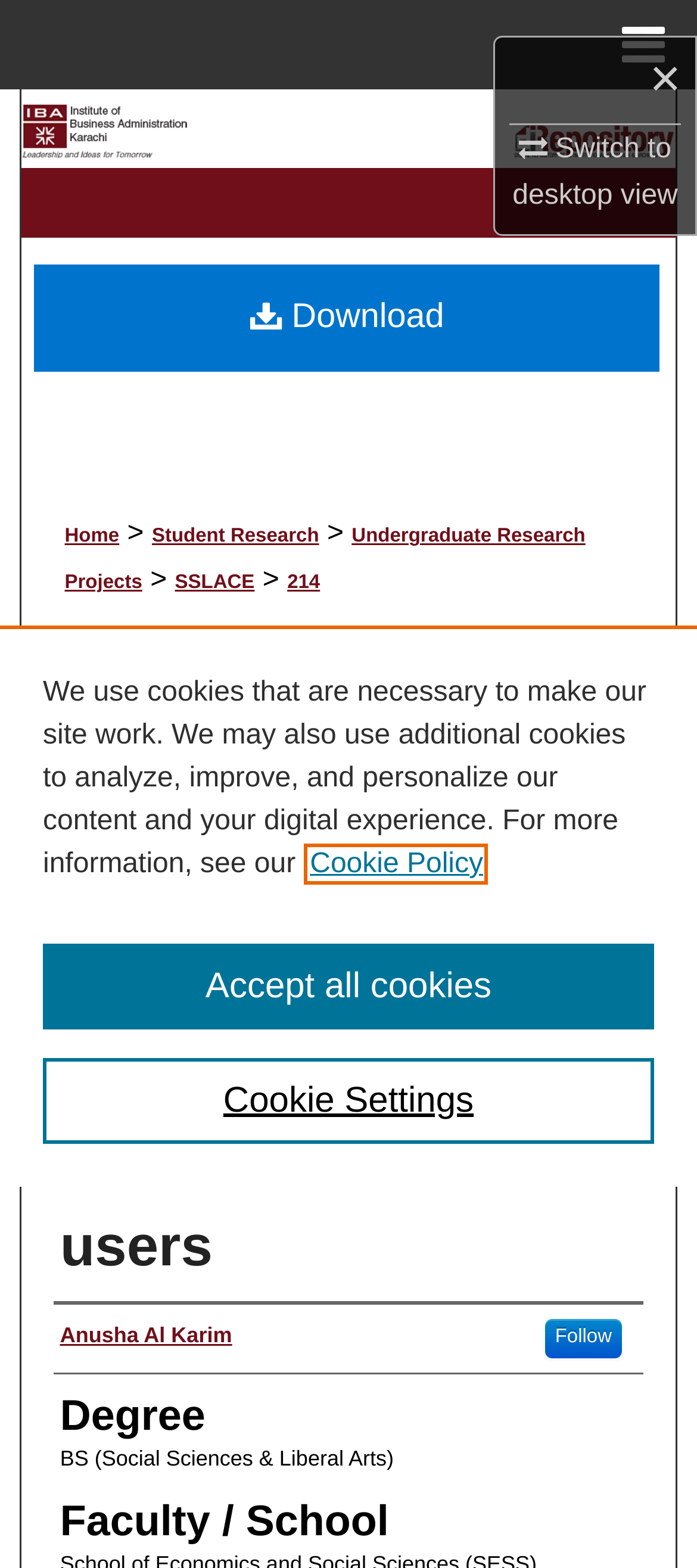Extract the main title from the webpage and generate its text.

Thinking out loud: A qualitative study examining the audience perception of Pakistani Twitter users